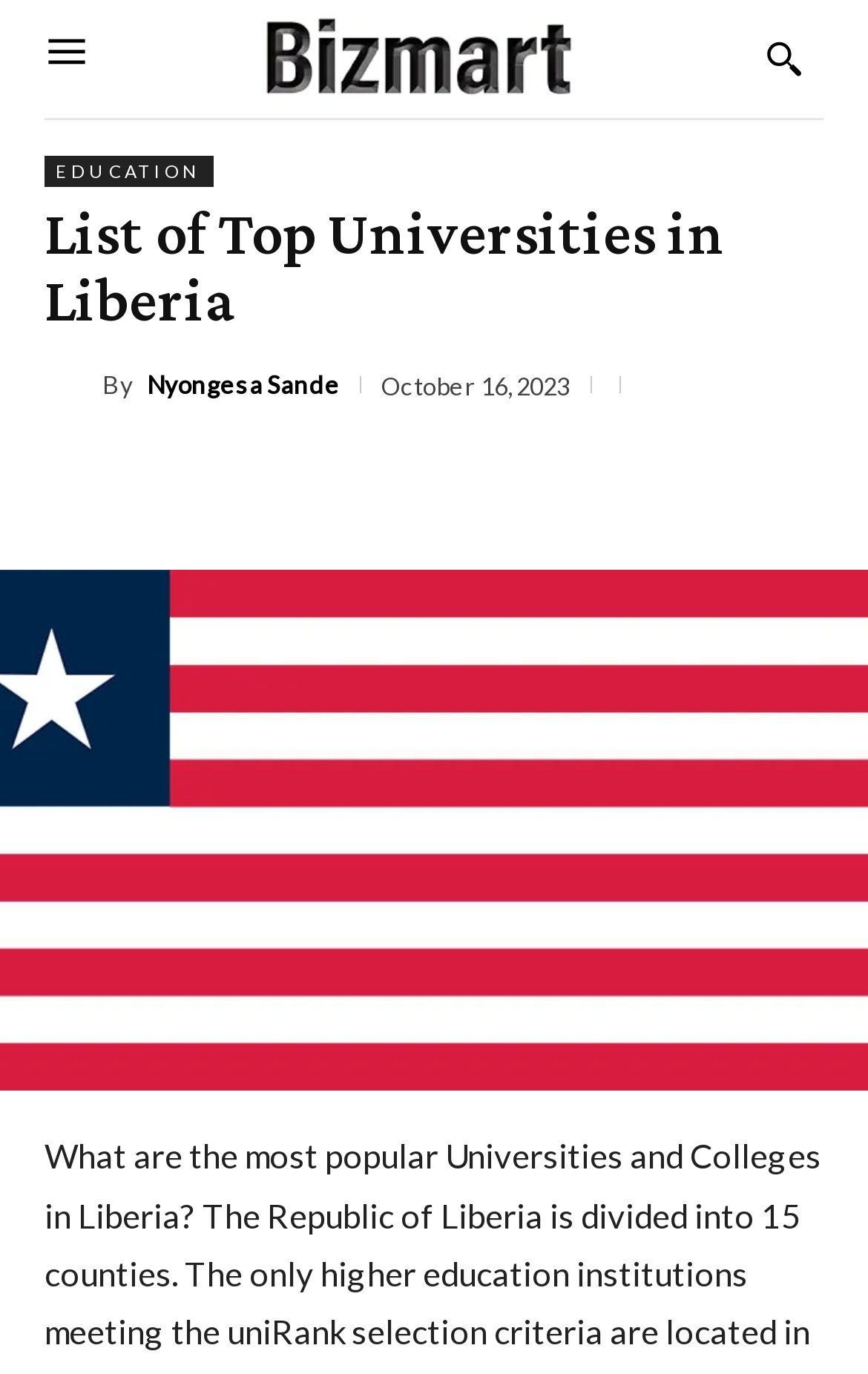What is the logo of the website?
Answer the question with as much detail as possible.

The logo of the website is Bizmart, which can be found at the top left corner of the webpage, inside a link element with a bounding box coordinate of [0.287, 0.008, 0.672, 0.077].